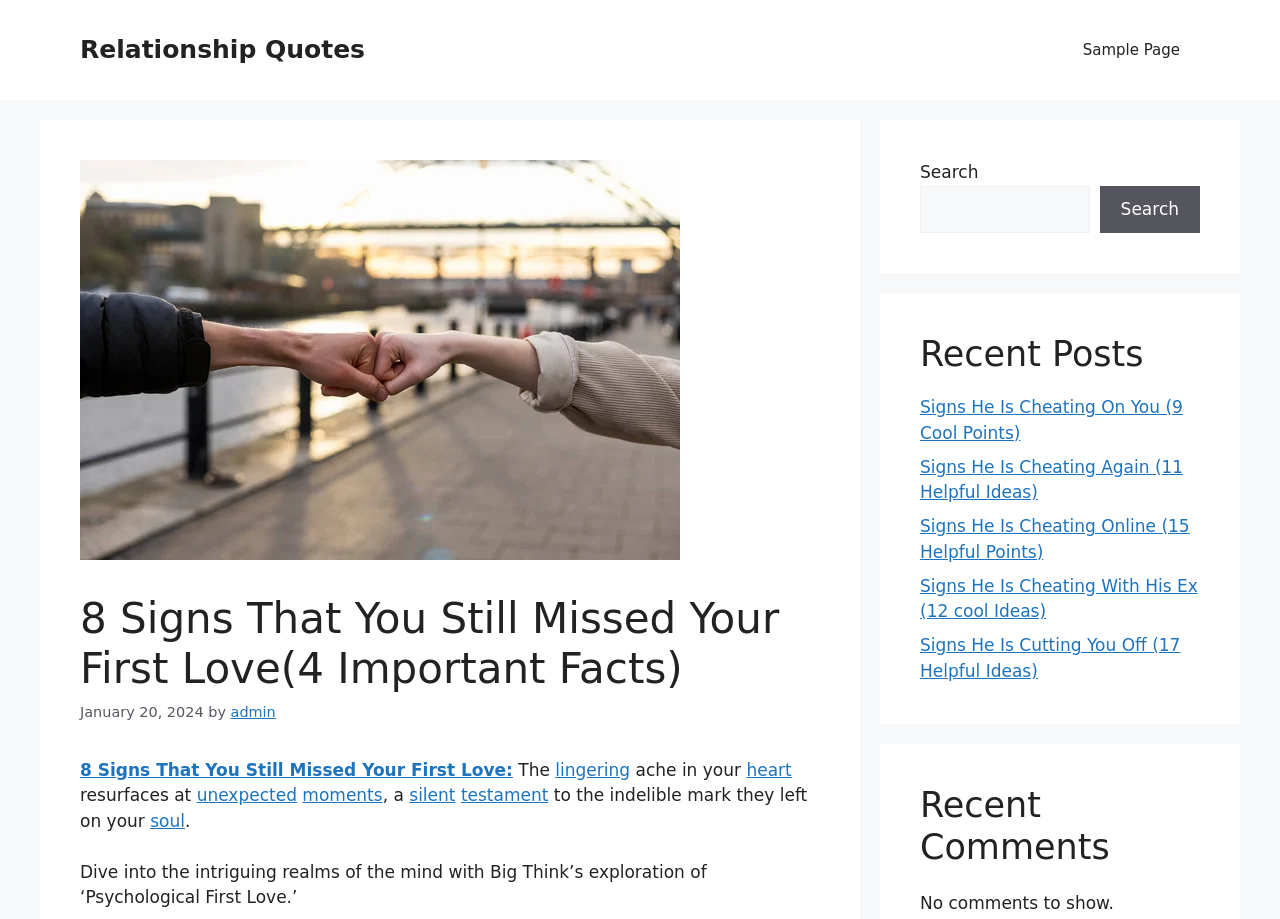Generate a thorough explanation of the webpage's elements.

The webpage is about an article titled "8 Signs That You Still Missed Your First Love: The lingering ache in your heart resurfaces at unexpected moments, a silent testament to the indelible mark they left on your". At the top of the page, there is a banner with a link to "Relationship Quotes" and a navigation menu with a link to "Sample Page". Below the banner, there is a large image related to the article title.

The main content of the article is divided into several sections. The title of the article is displayed prominently, followed by the date "January 20, 2024" and the author's name "admin". The article text is broken down into several links and static text, with phrases such as "lingering ache in your heart", "unexpected moments", and "indelible mark they left on your".

To the right of the main content, there is a complementary section with a search bar and a heading "Recent Posts". Below the search bar, there are five links to other articles with titles related to relationships and cheating. Further down, there is a heading "Recent Comments" with a message indicating that there are no comments to show.

At the bottom of the page, there is another complementary section with a static text that reads "Dive into the intriguing realms of the mind with Big Think’s exploration of ‘Psychological First Love.’"